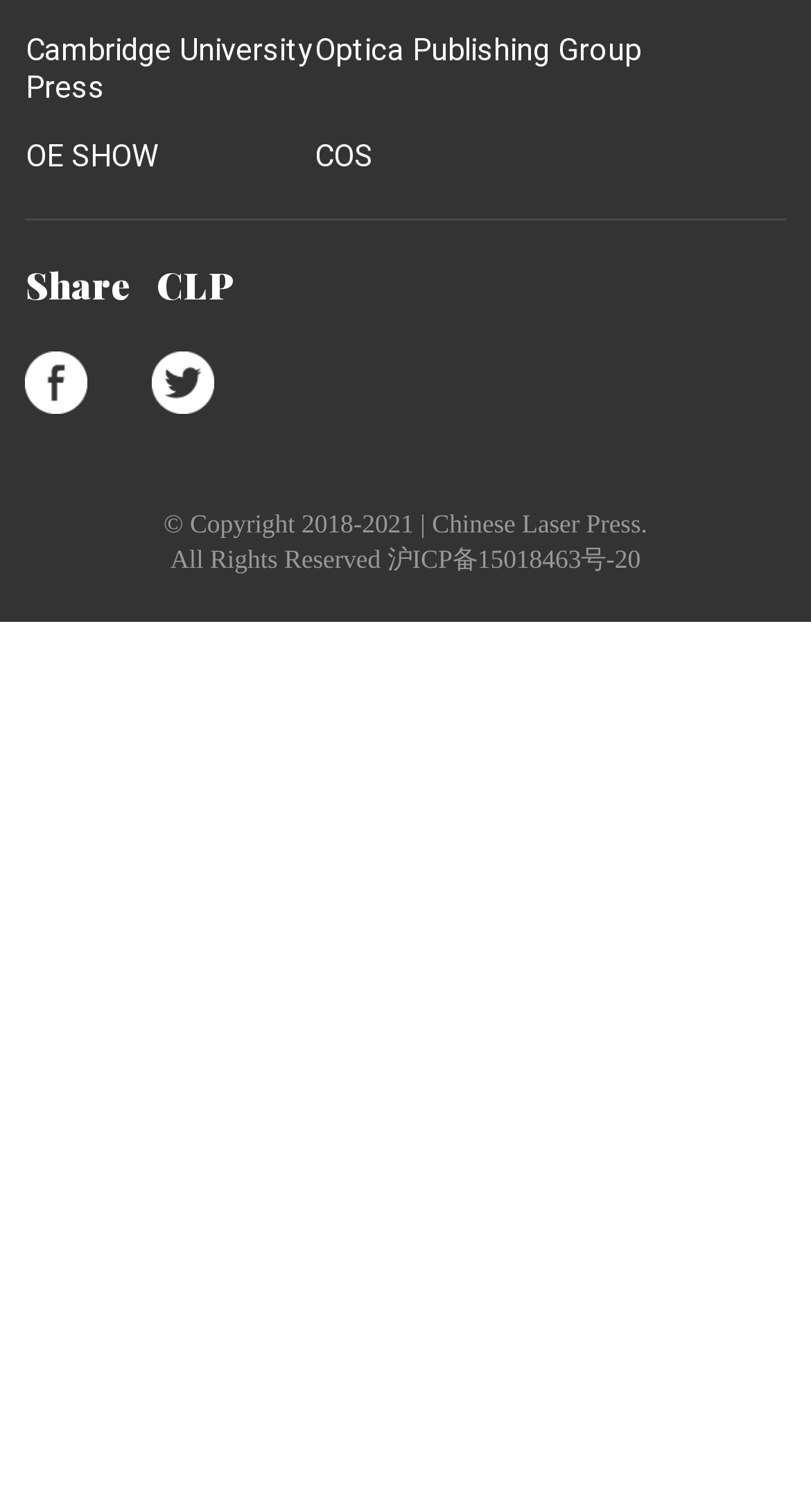Provide the bounding box coordinates for the specified HTML element described in this description: "Privacy Policy". The coordinates should be four float numbers ranging from 0 to 1, in the format [left, top, right, bottom].

[0.388, 0.157, 0.618, 0.182]